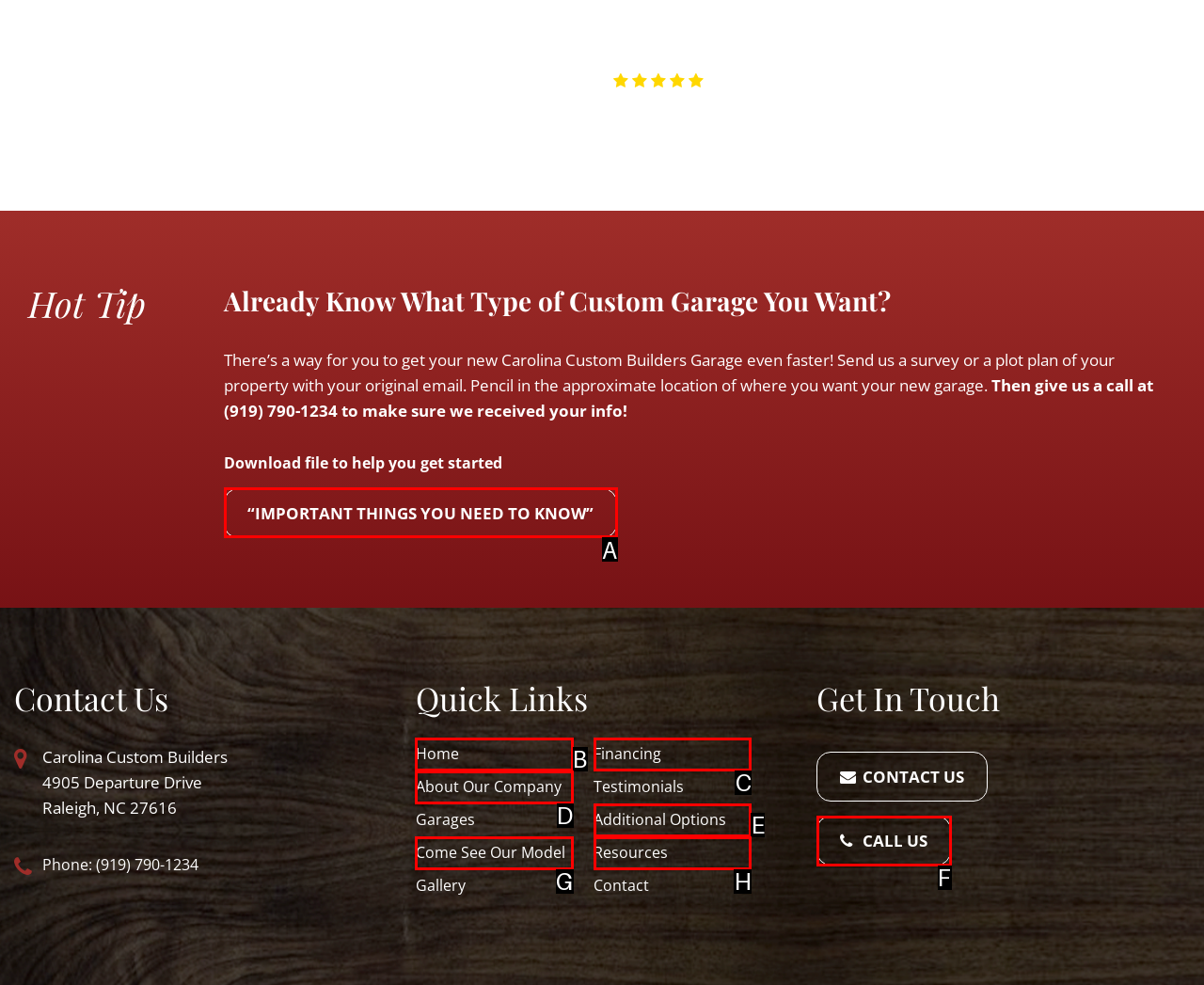Select the letter that corresponds to the description: About Our Company. Provide your answer using the option's letter.

D